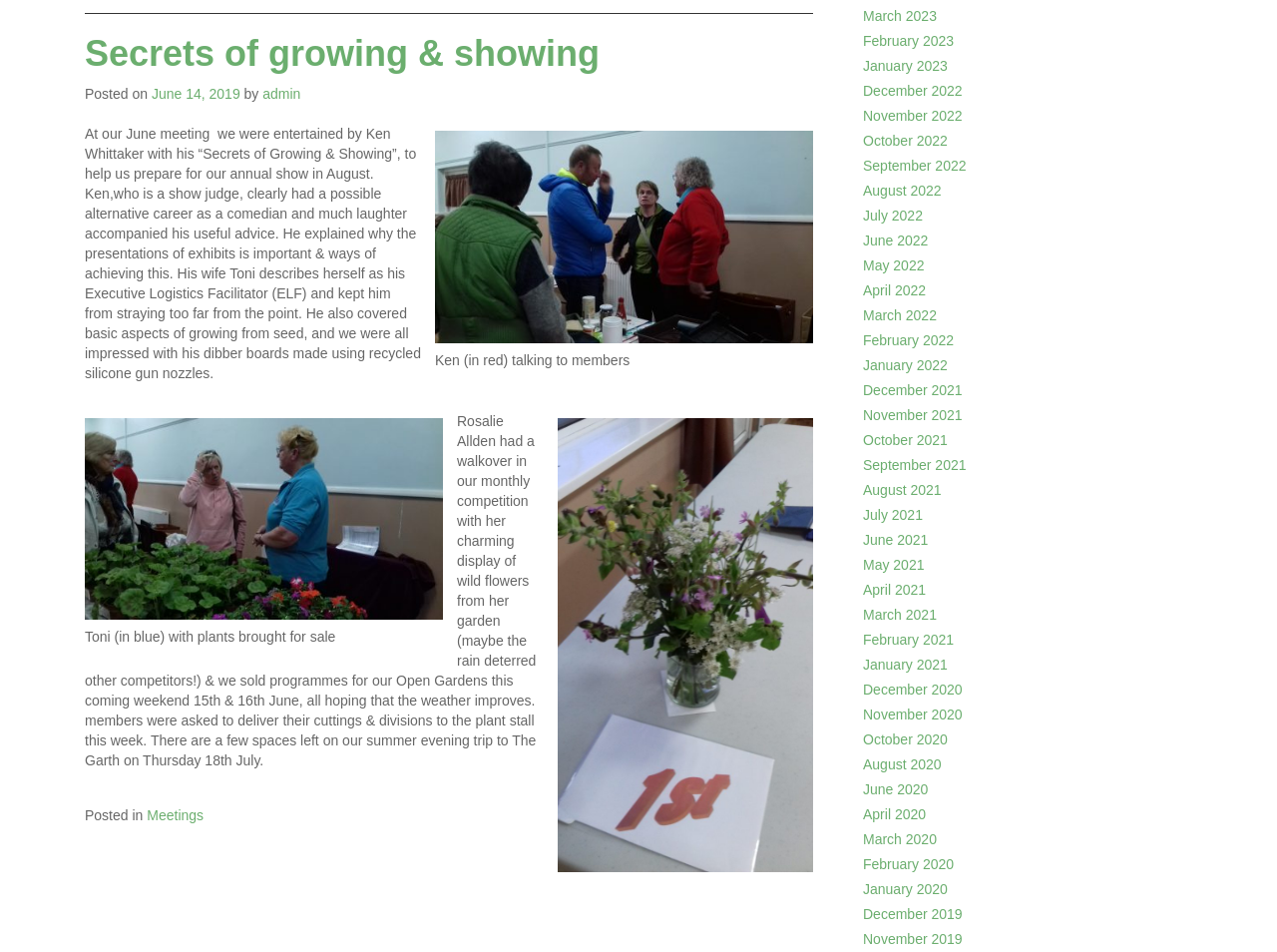Using the given element description, provide the bounding box coordinates (top-left x, top-left y, bottom-right x, bottom-right y) for the corresponding UI element in the screenshot: February 2021

[0.676, 0.663, 0.747, 0.68]